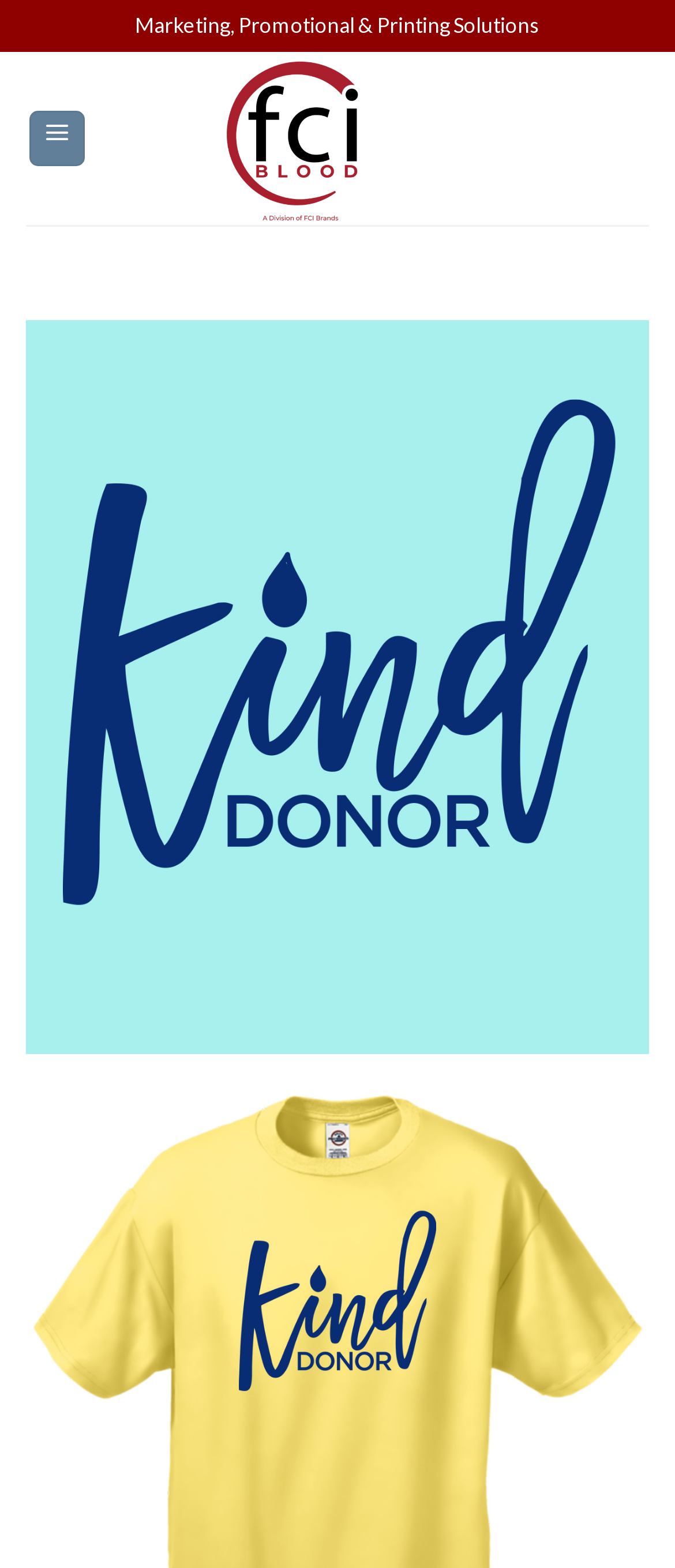What is the purpose of the shirt mentioned?
Refer to the image and provide a detailed answer to the question.

The meta description mentions a bold-text shirt, and it says that the purpose of sharing it is to spread kindness. This suggests that the shirt is related to promoting kindness.